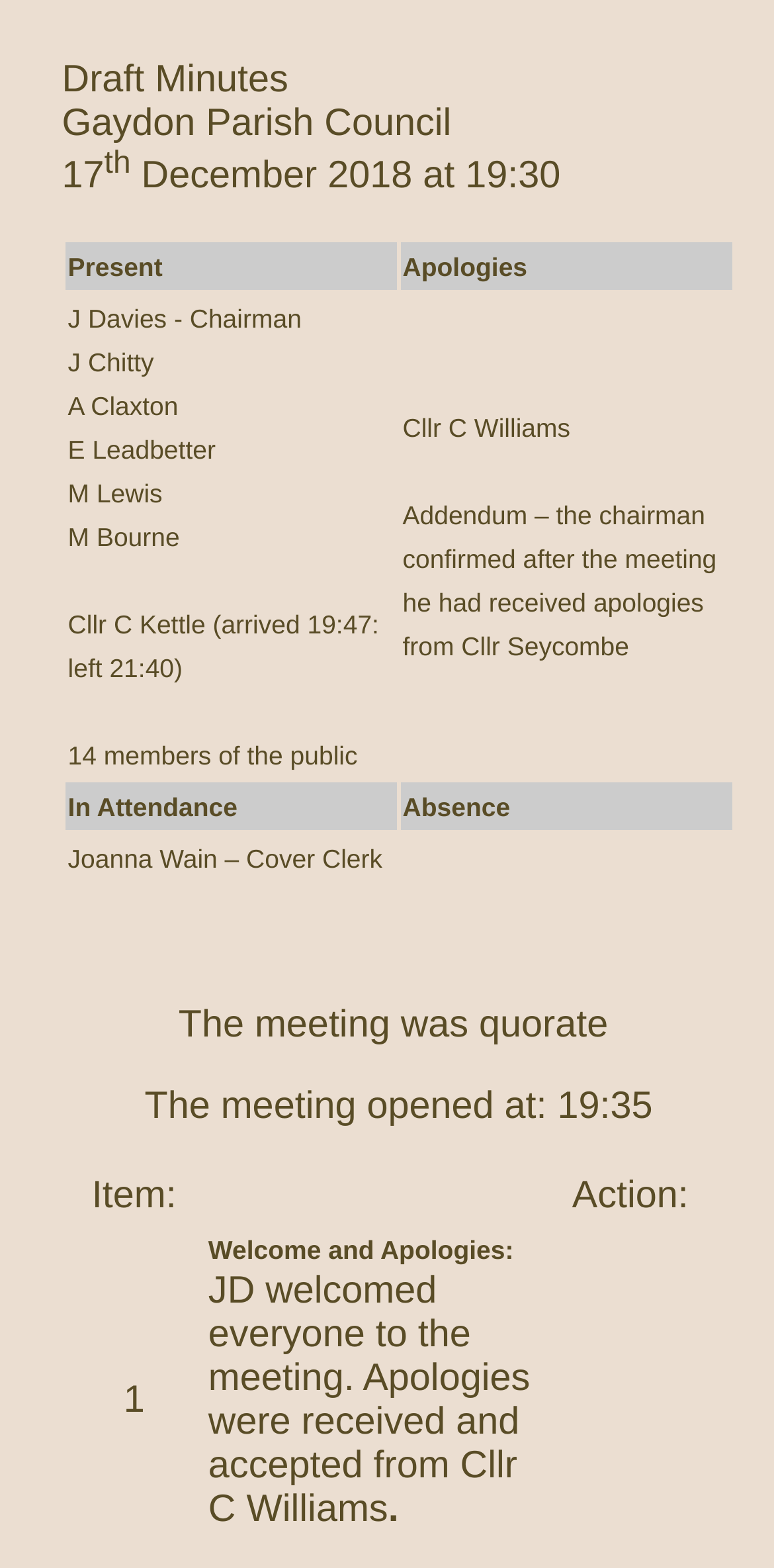What is the time the meeting opened?
Utilize the image to construct a detailed and well-explained answer.

The time the meeting opened can be found in the text 'The meeting opened at: 19:35' which is located in the middle of the webpage, indicating the start time of the meeting.